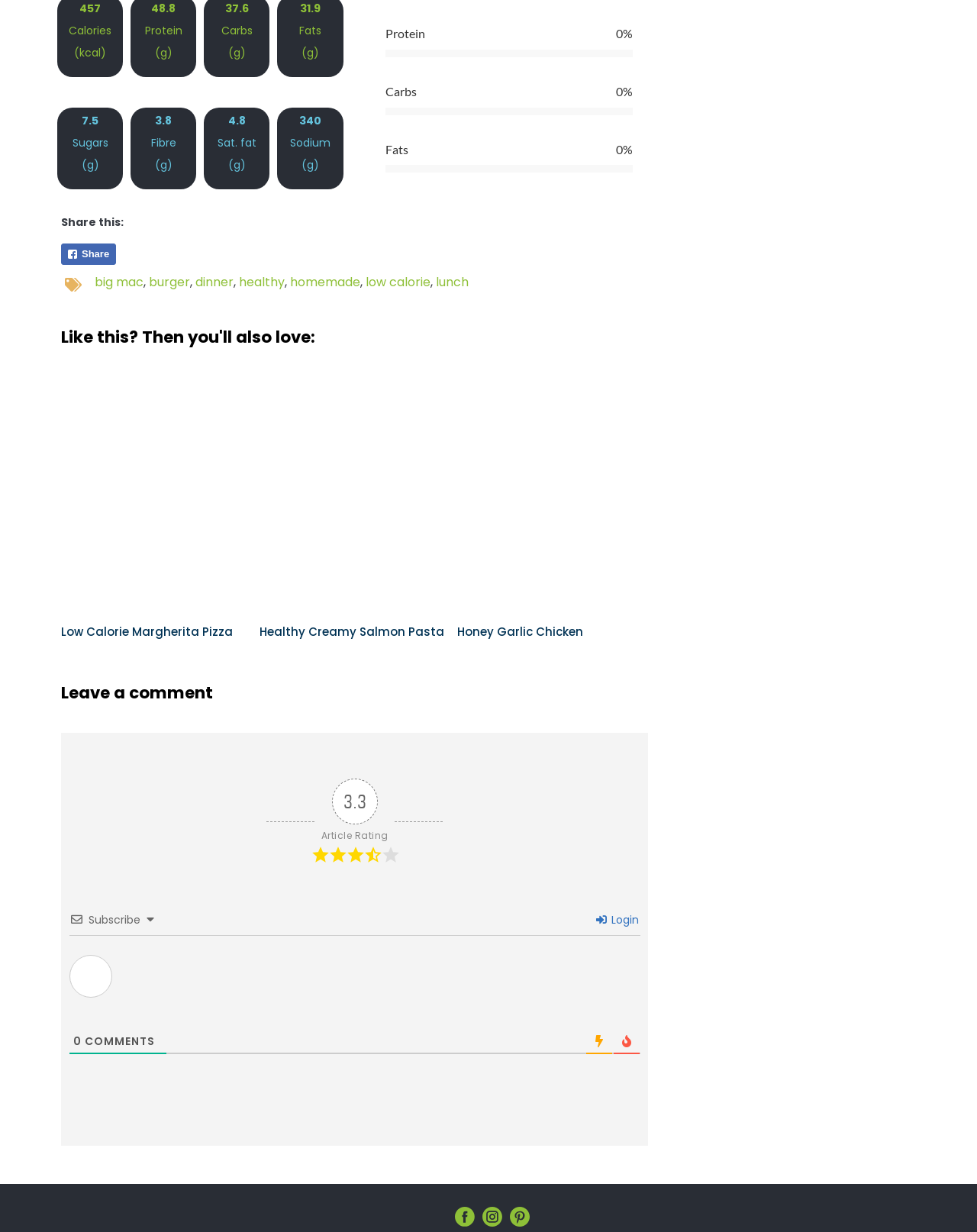Show the bounding box coordinates for the HTML element as described: "low calorie".

[0.374, 0.222, 0.44, 0.236]